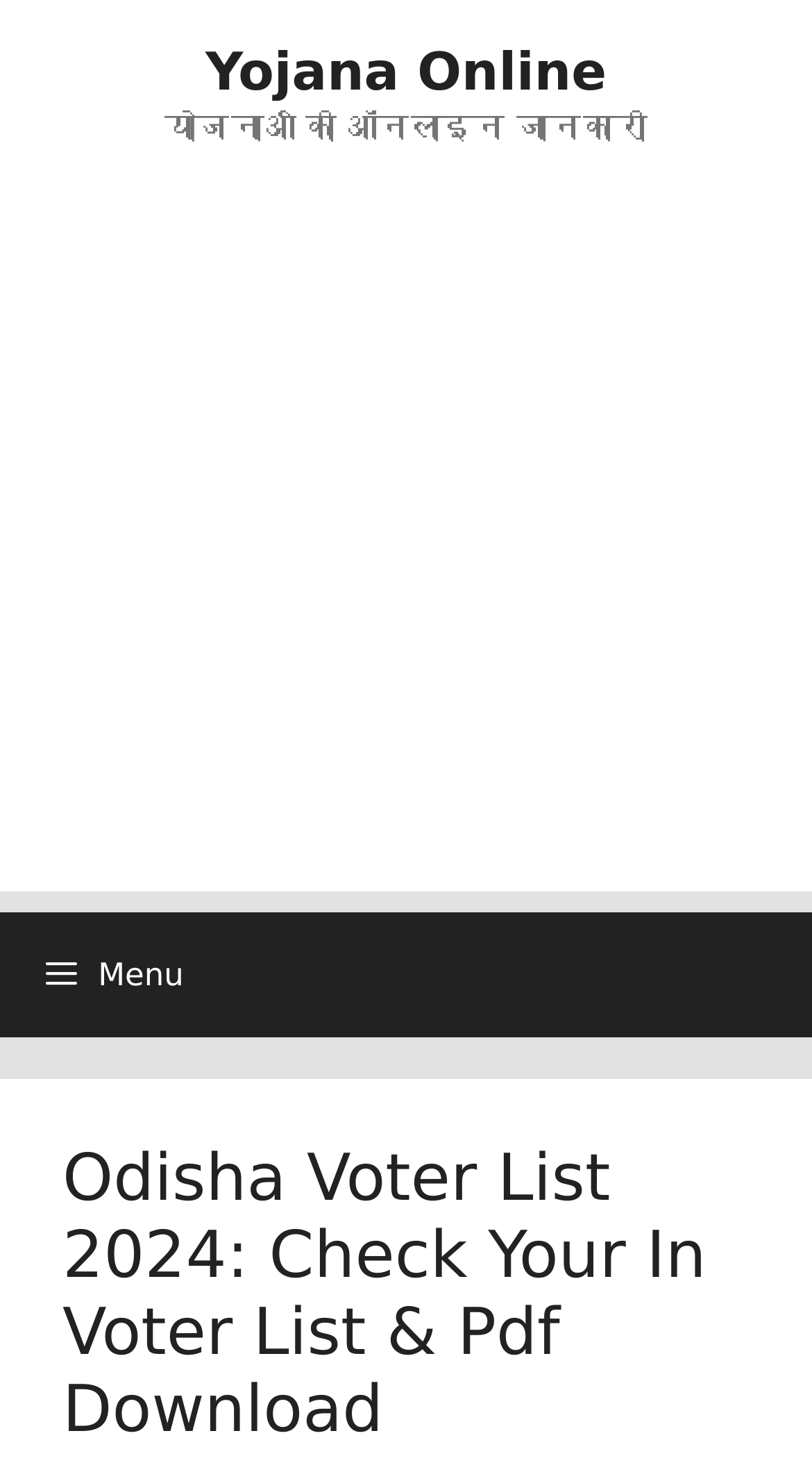Identify the bounding box coordinates for the UI element described as follows: Menu. Use the format (top-left x, top-left y, bottom-right x, bottom-right y) and ensure all values are floating point numbers between 0 and 1.

[0.0, 0.615, 0.278, 0.7]